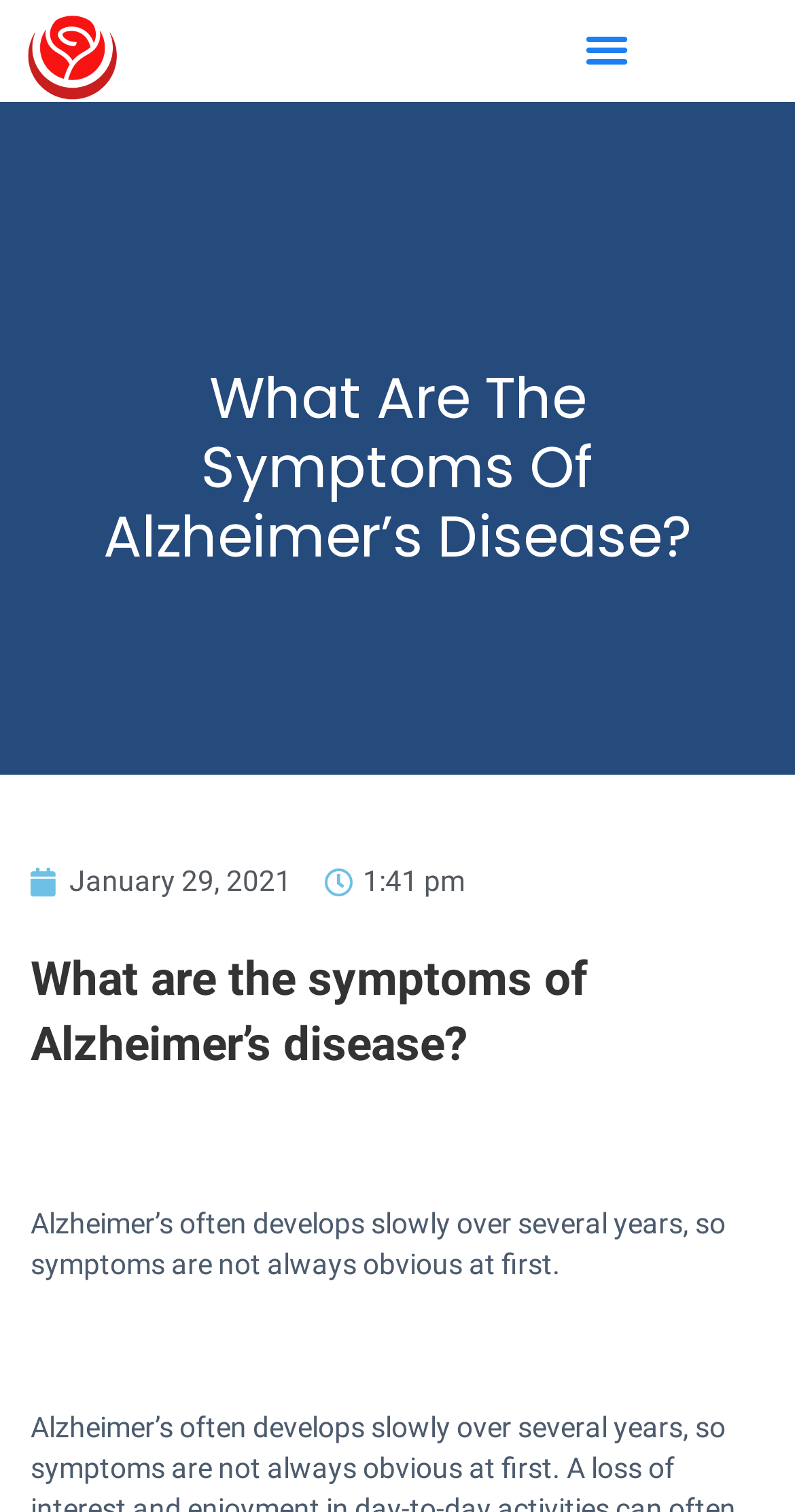Reply to the question with a single word or phrase:
What is the purpose of the button?

Menu Toggle